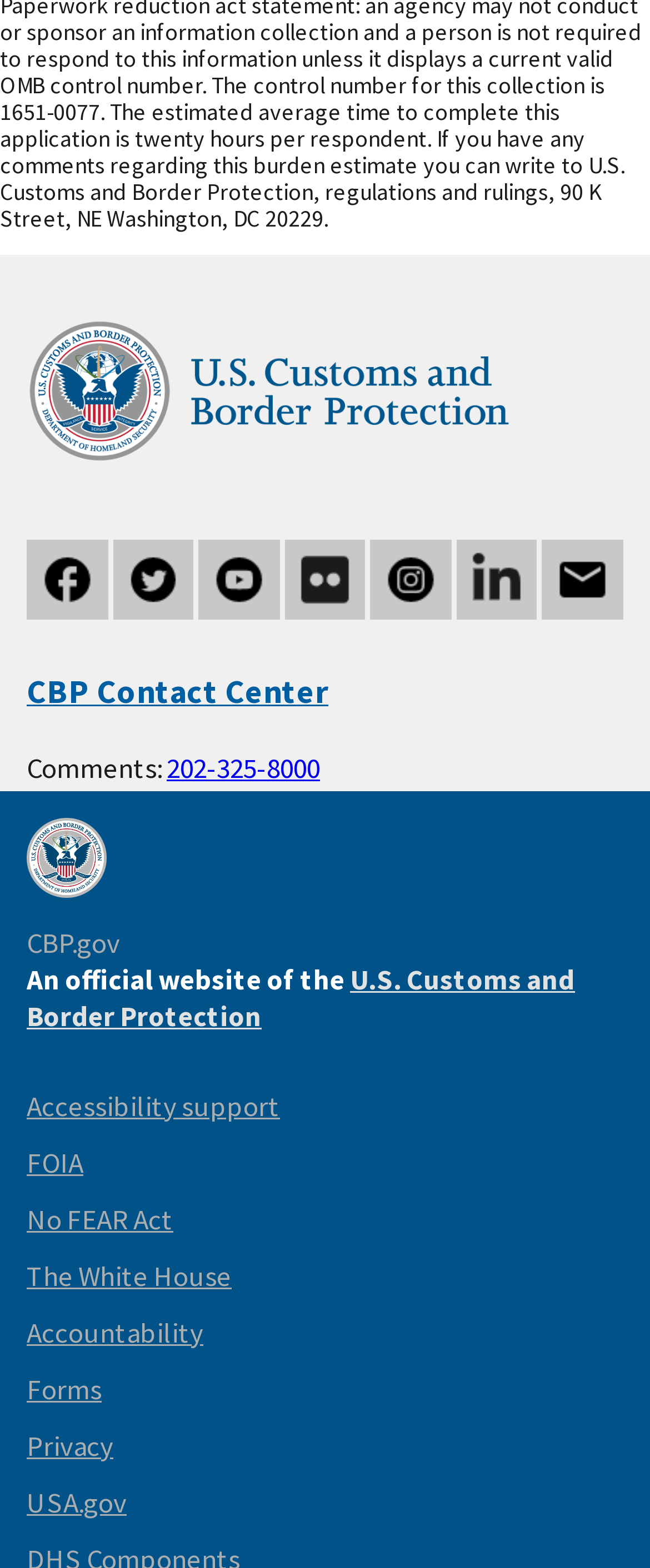Locate the bounding box coordinates of the clickable element to fulfill the following instruction: "Call 202-325-8000". Provide the coordinates as four float numbers between 0 and 1 in the format [left, top, right, bottom].

[0.256, 0.478, 0.492, 0.502]